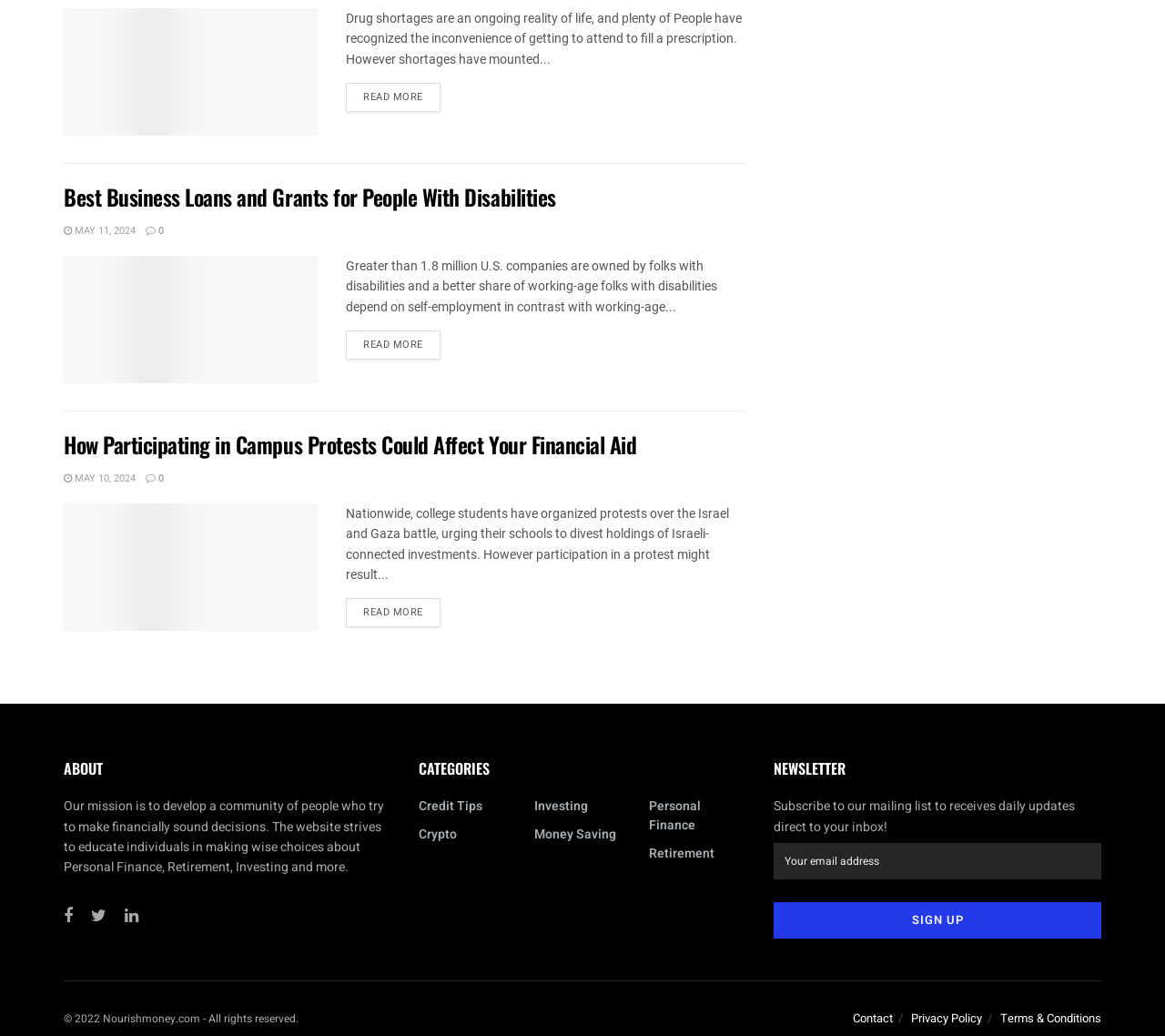Please find the bounding box coordinates of the element that needs to be clicked to perform the following instruction: "Read more about the worsening prescription drug shortage". The bounding box coordinates should be four float numbers between 0 and 1, represented as [left, top, right, bottom].

[0.297, 0.088, 0.378, 0.116]